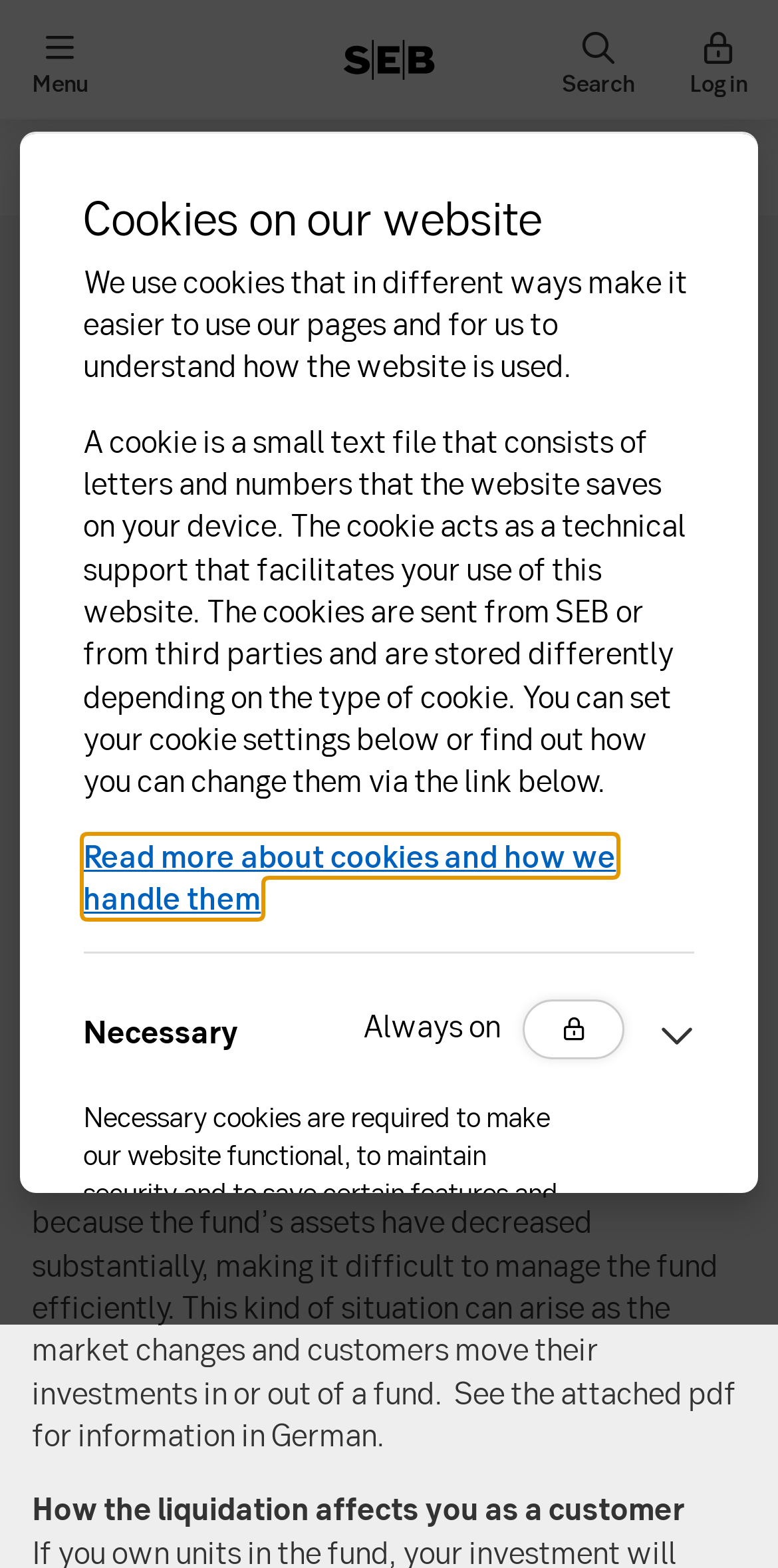Respond to the following question using a concise word or phrase: 
What type of cookies are required to make the website functional?

Necessary cookies